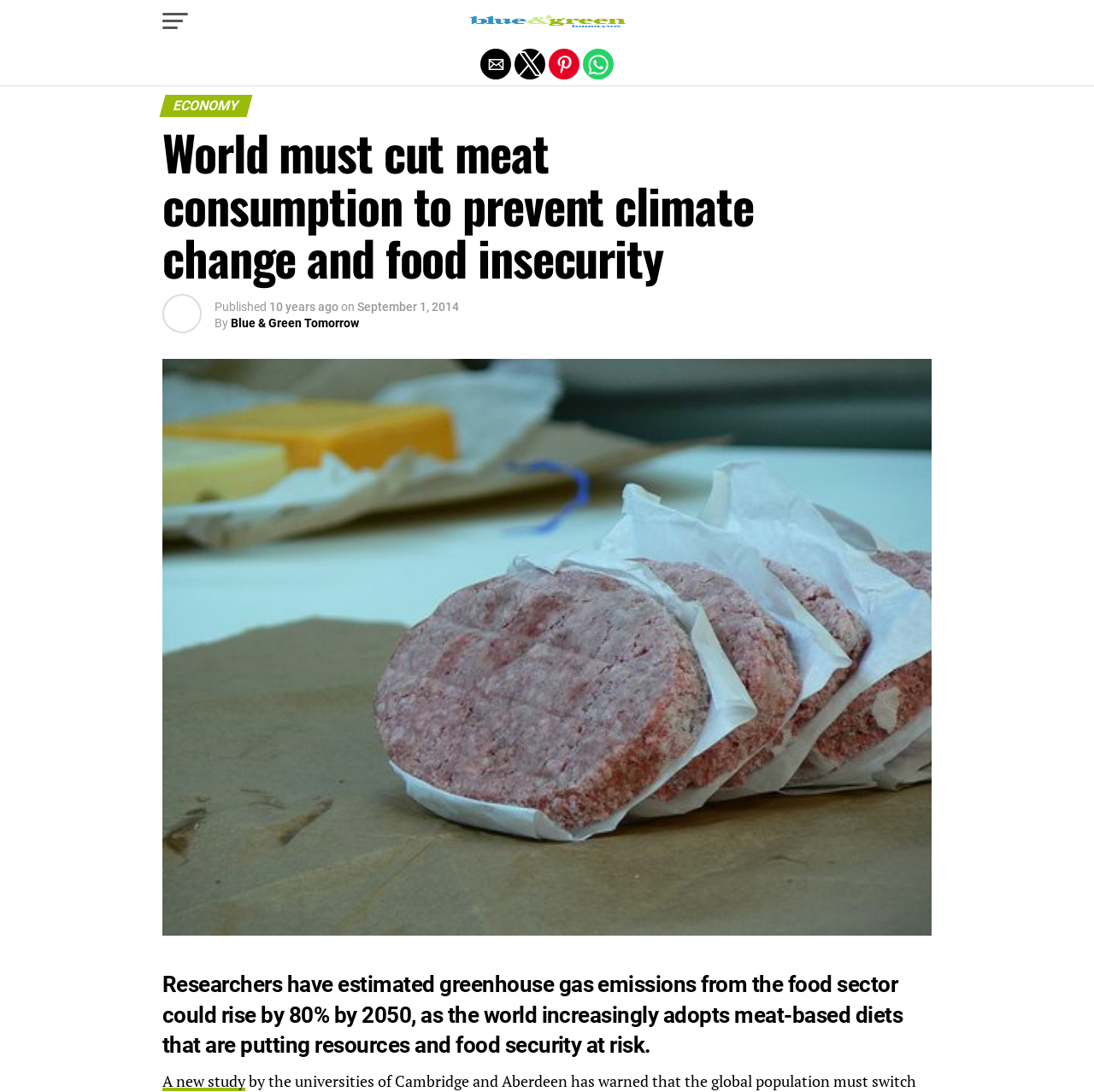Identify the bounding box coordinates of the HTML element based on this description: "parent_node: Blue and Green Tomorrow".

[0.425, 0.02, 0.575, 0.034]